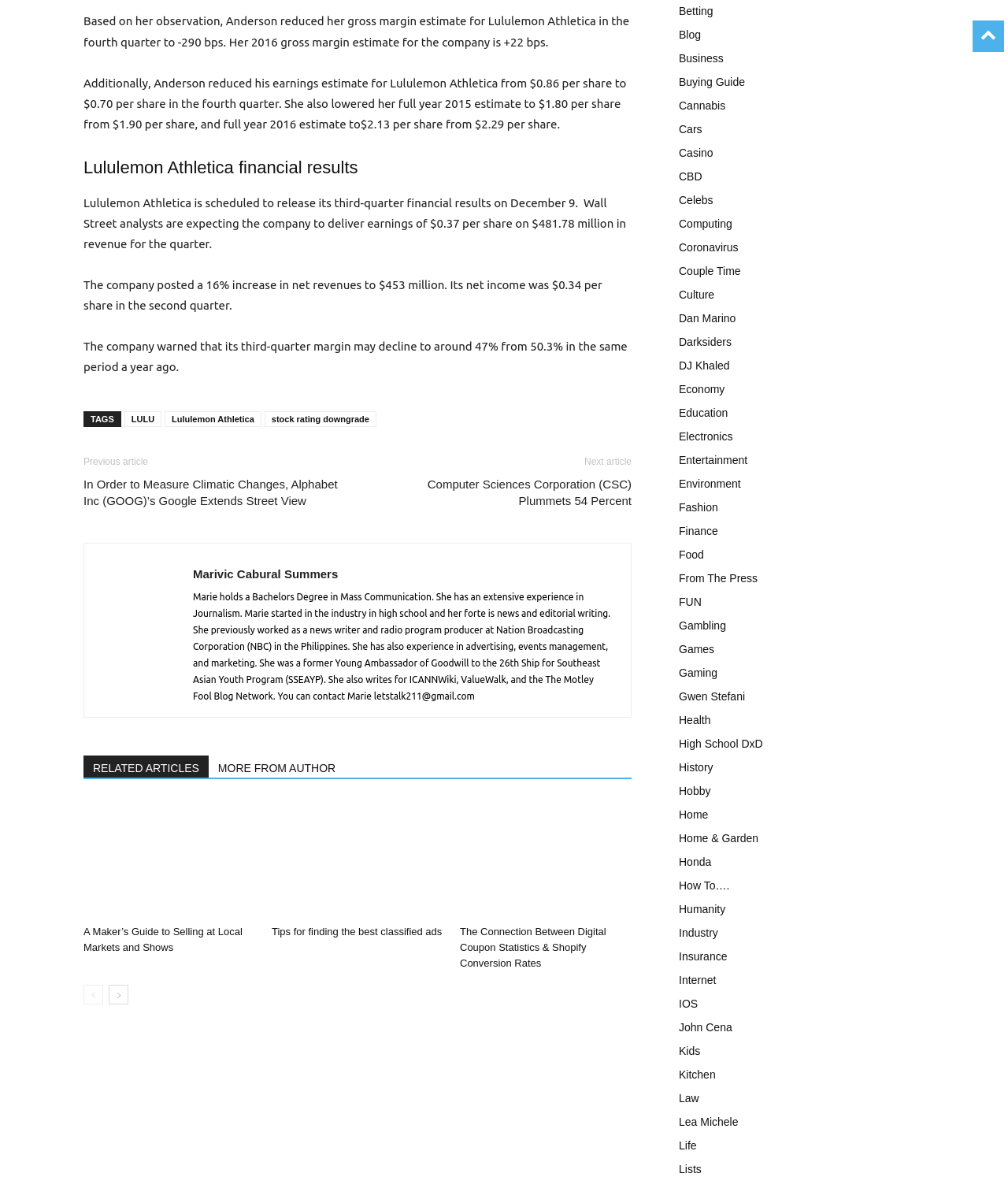From the given element description: "How To….", find the bounding box for the UI element. Provide the coordinates as four float numbers between 0 and 1, in the order [left, top, right, bottom].

[0.673, 0.747, 0.724, 0.758]